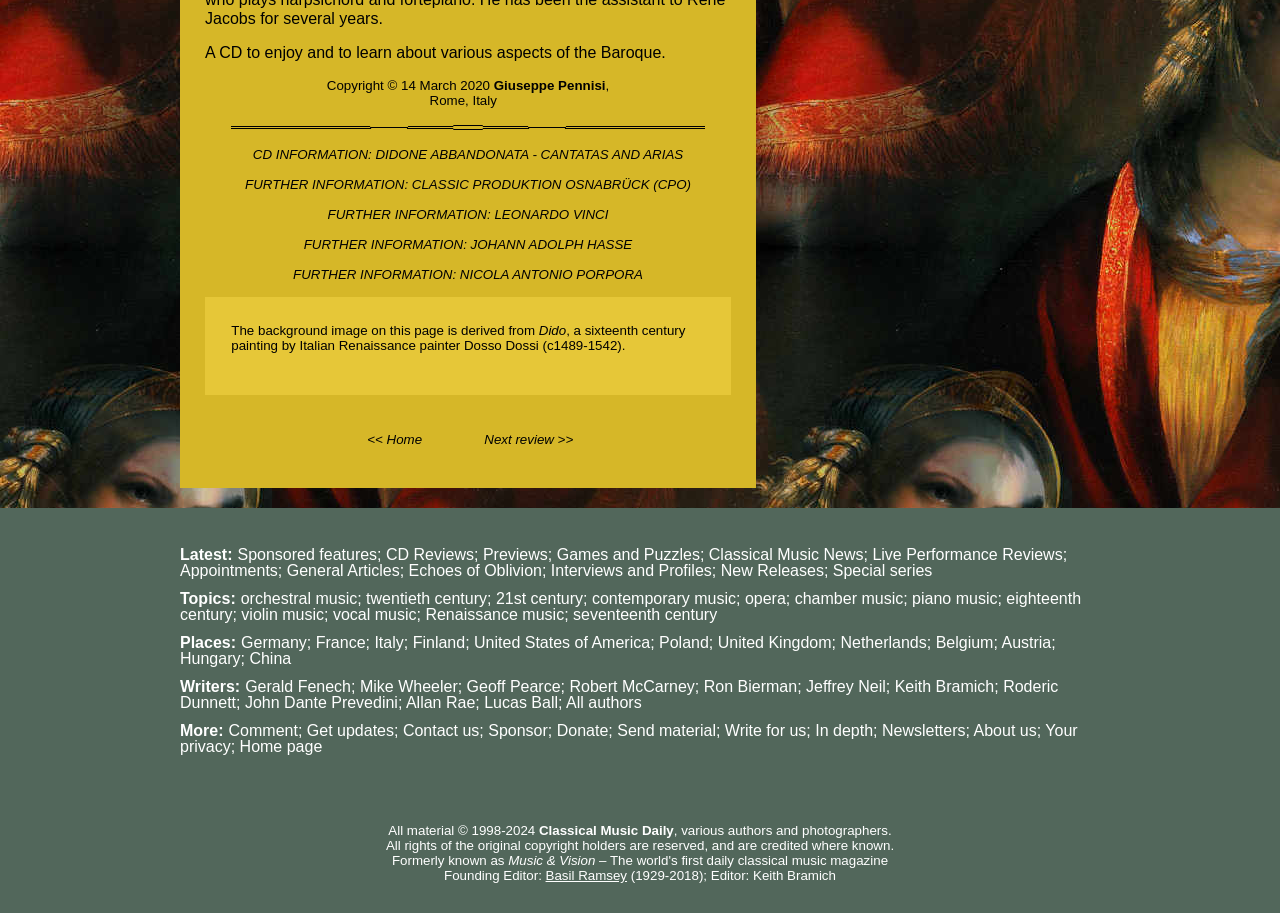Show the bounding box coordinates for the element that needs to be clicked to execute the following instruction: "Visit the homepage". Provide the coordinates in the form of four float numbers between 0 and 1, i.e., [left, top, right, bottom].

[0.287, 0.473, 0.33, 0.489]